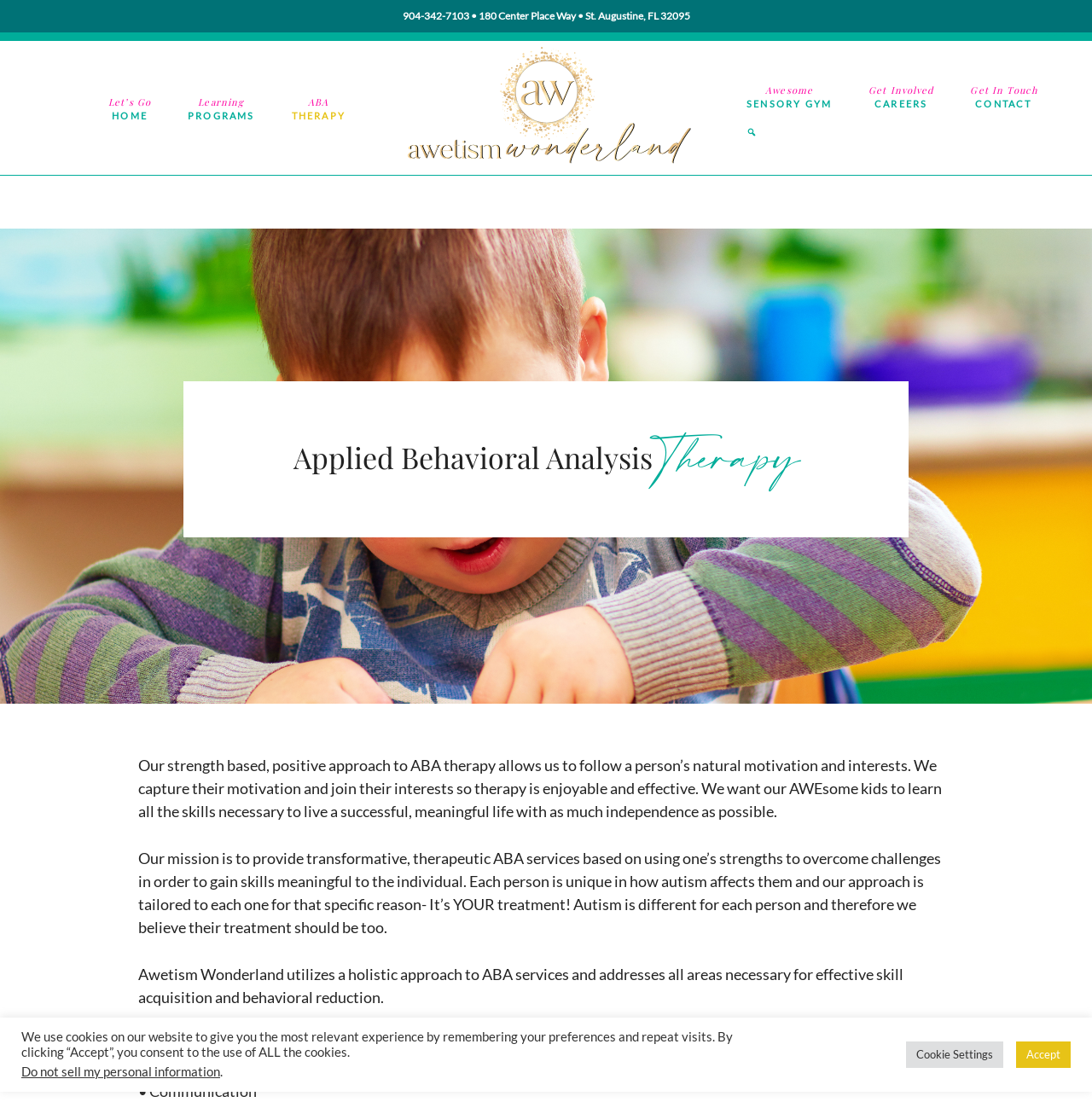Please find the bounding box coordinates of the section that needs to be clicked to achieve this instruction: "Go to the ABA Therapy page".

[0.251, 0.08, 0.332, 0.116]